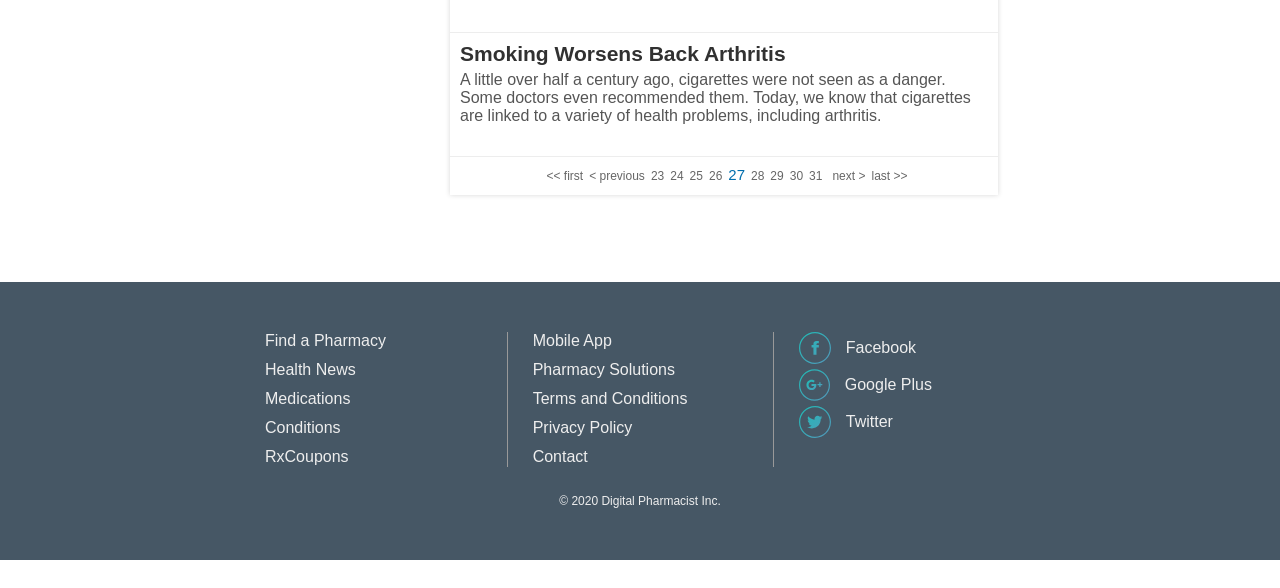With reference to the image, please provide a detailed answer to the following question: What are the main sections in the footer?

The main sections in the footer can be determined by looking at the links in the footer section. There are links for 'Find a Pharmacy', 'Health News', 'Medications', 'Conditions', 'RxCoupons', 'Mobile App', 'Pharmacy Solutions', 'Terms and Conditions', 'Privacy Policy', and 'Contact', which suggests that these are the main sections in the footer.